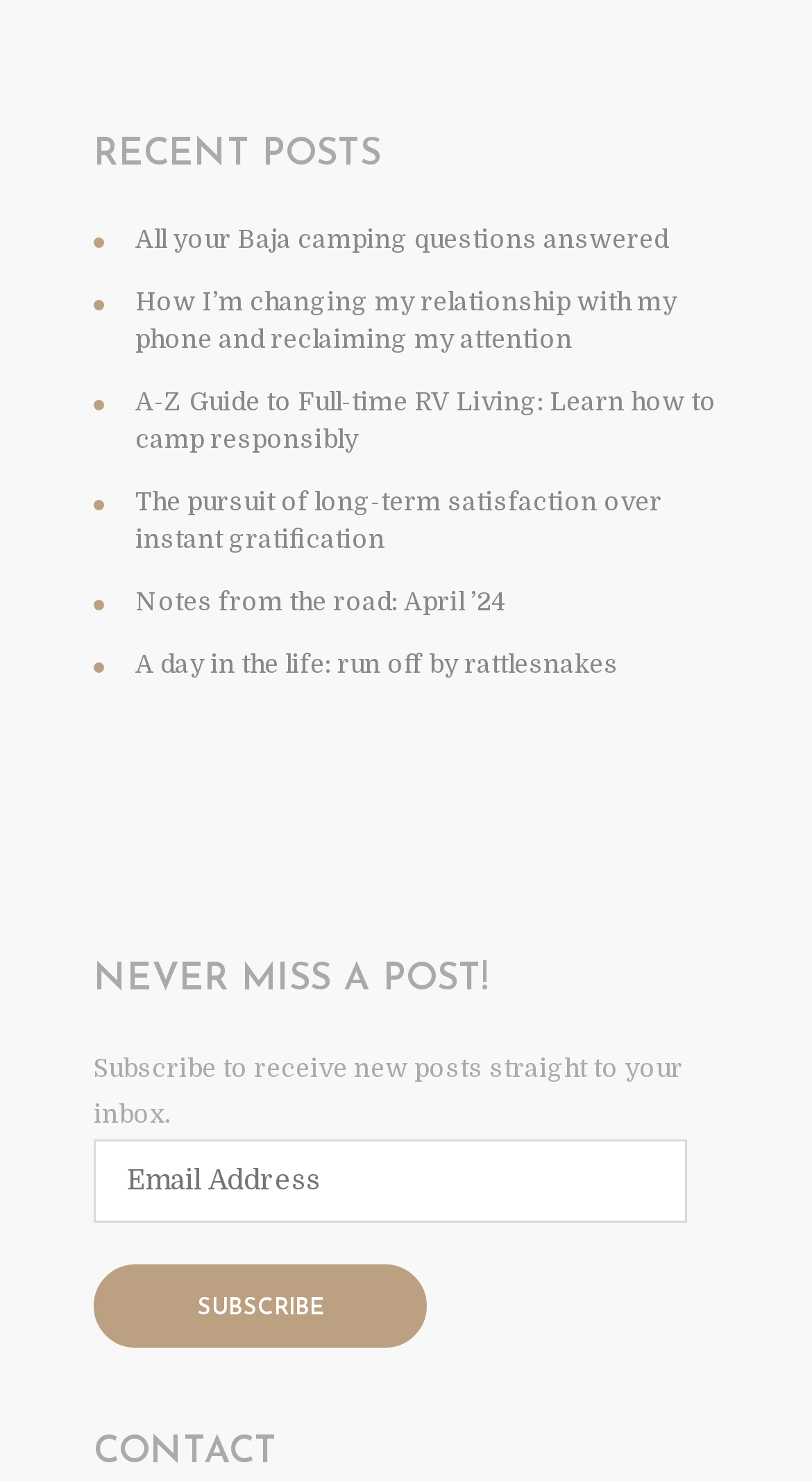Given the element description "Subscribe", identify the bounding box of the corresponding UI element.

[0.115, 0.853, 0.526, 0.91]